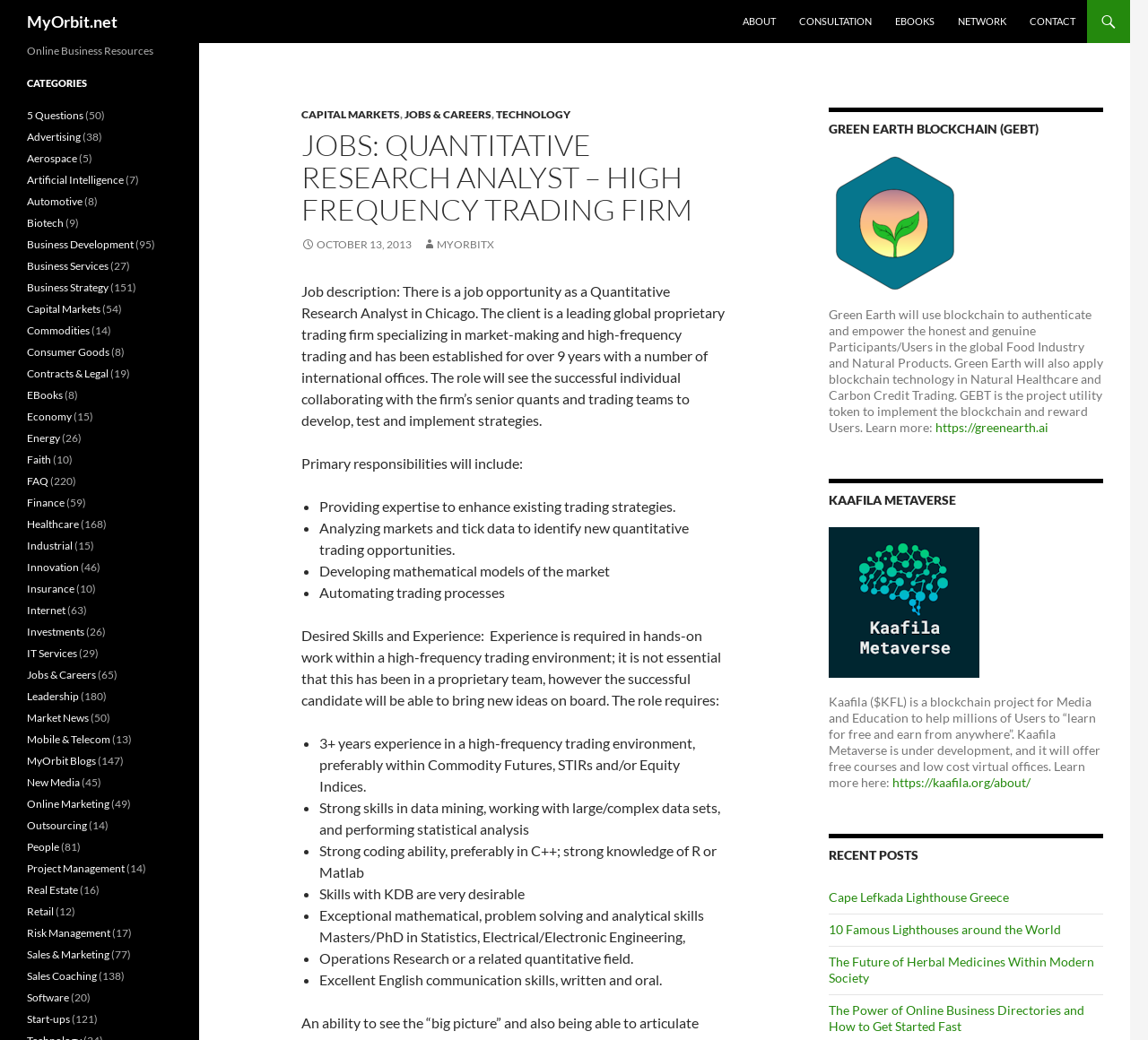Please predict the bounding box coordinates of the element's region where a click is necessary to complete the following instruction: "click on 'ballpark estimate of your car’s value'". The coordinates should be represented by four float numbers between 0 and 1, i.e., [left, top, right, bottom].

None